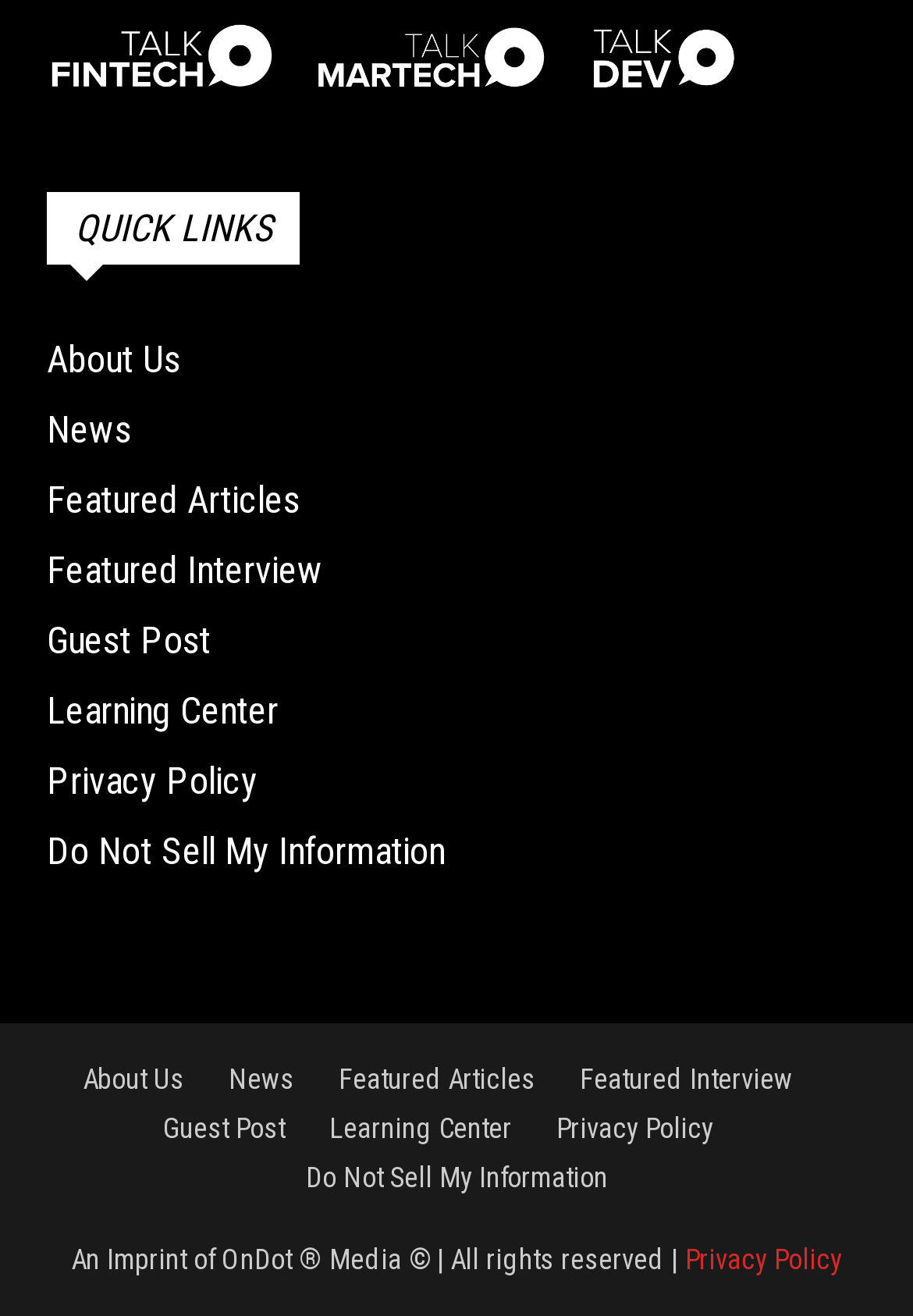Identify the coordinates of the bounding box for the element described below: "Do Not Sell My Information". Return the coordinates as four float numbers between 0 and 1: [left, top, right, bottom].

[0.335, 0.88, 0.665, 0.912]